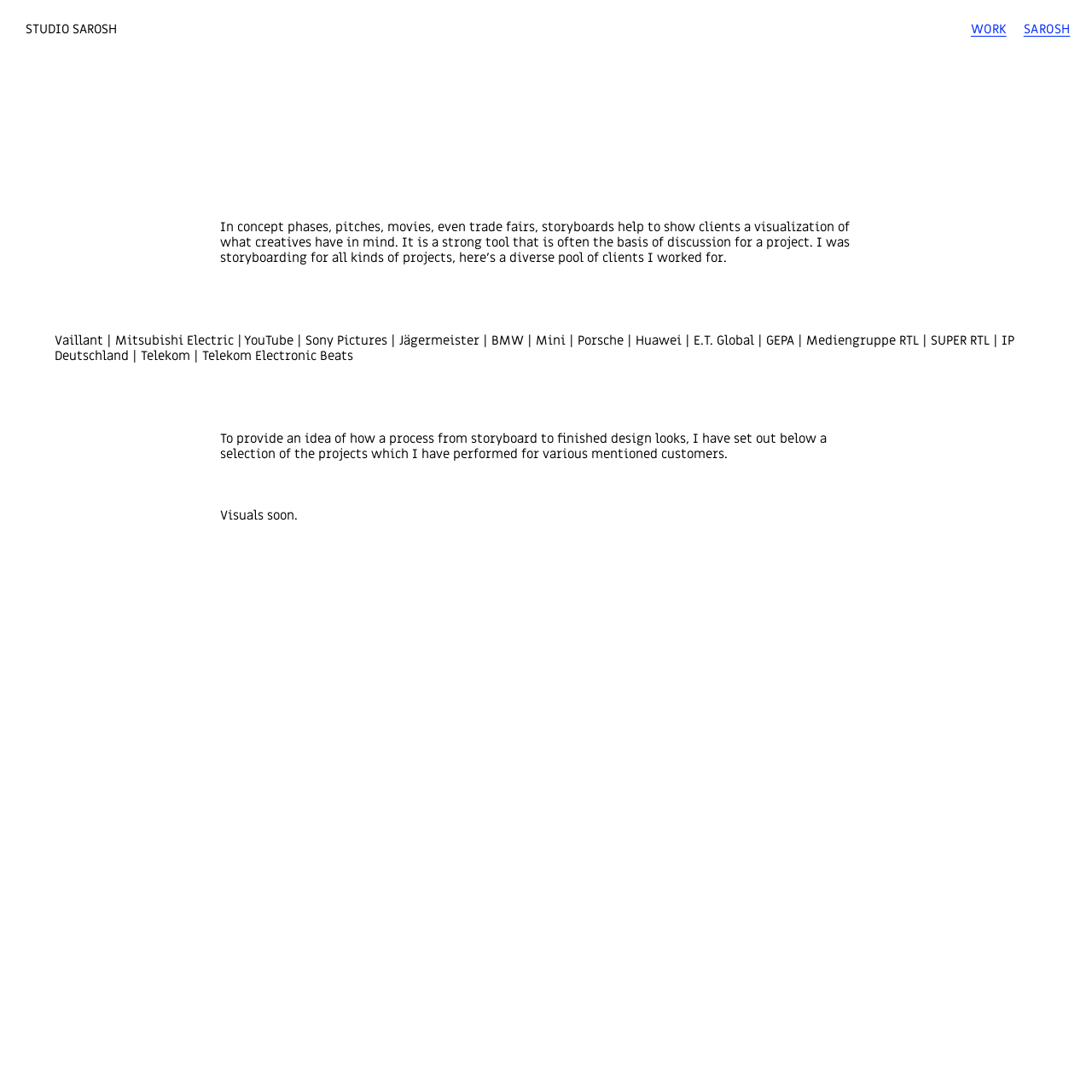From the webpage screenshot, predict the bounding box coordinates (top-left x, top-left y, bottom-right x, bottom-right y) for the UI element described here: STUDIO SAROSH

[0.023, 0.02, 0.107, 0.034]